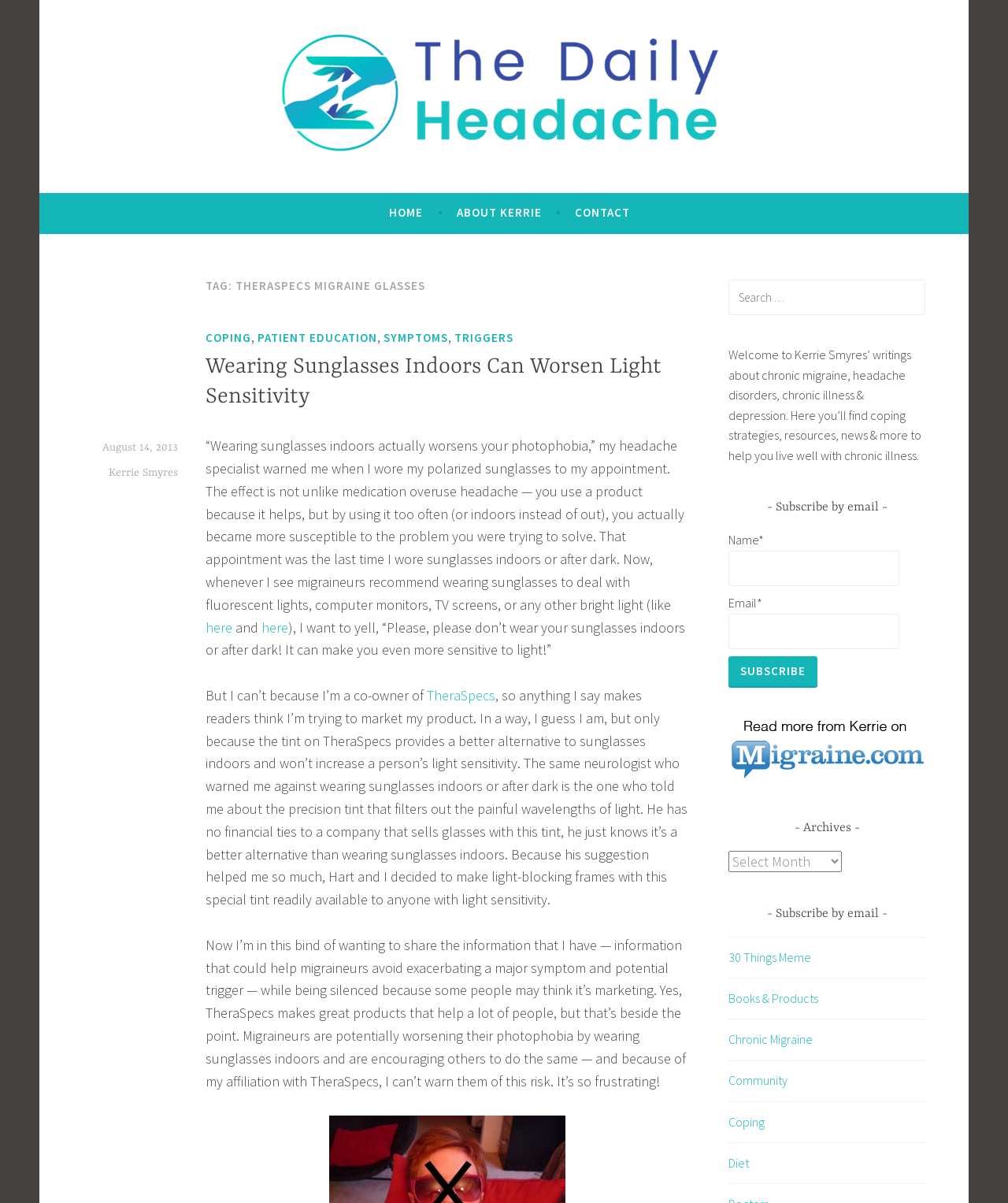Please identify the bounding box coordinates of where to click in order to follow the instruction: "Click on the 'HOME' link".

[0.386, 0.165, 0.42, 0.188]